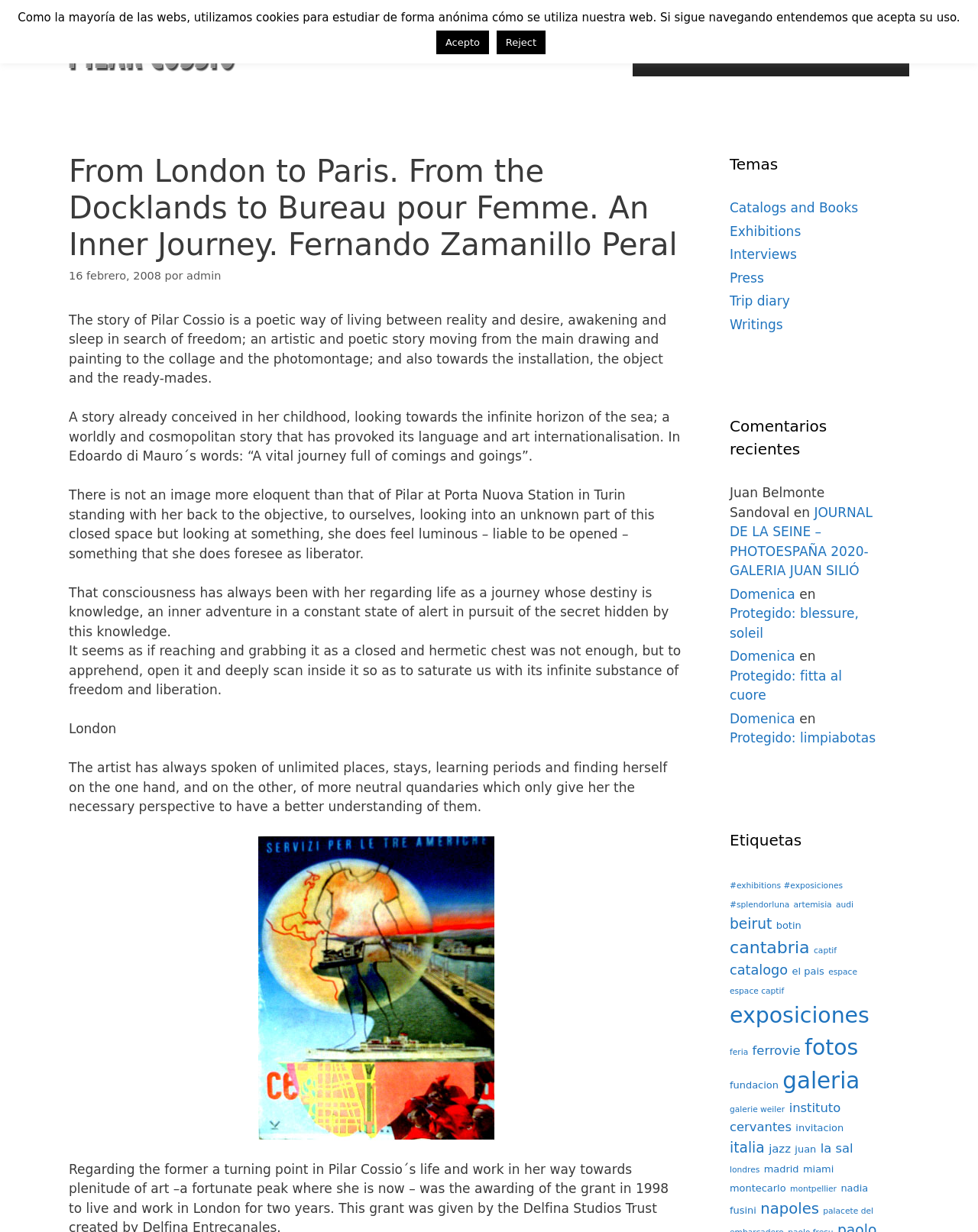What is the name of the station mentioned in the webpage?
Please answer the question as detailed as possible based on the image.

The webpage mentions 'Porta Nuova Station' in Turin as a place where the artist was photographed with her back to the objective.